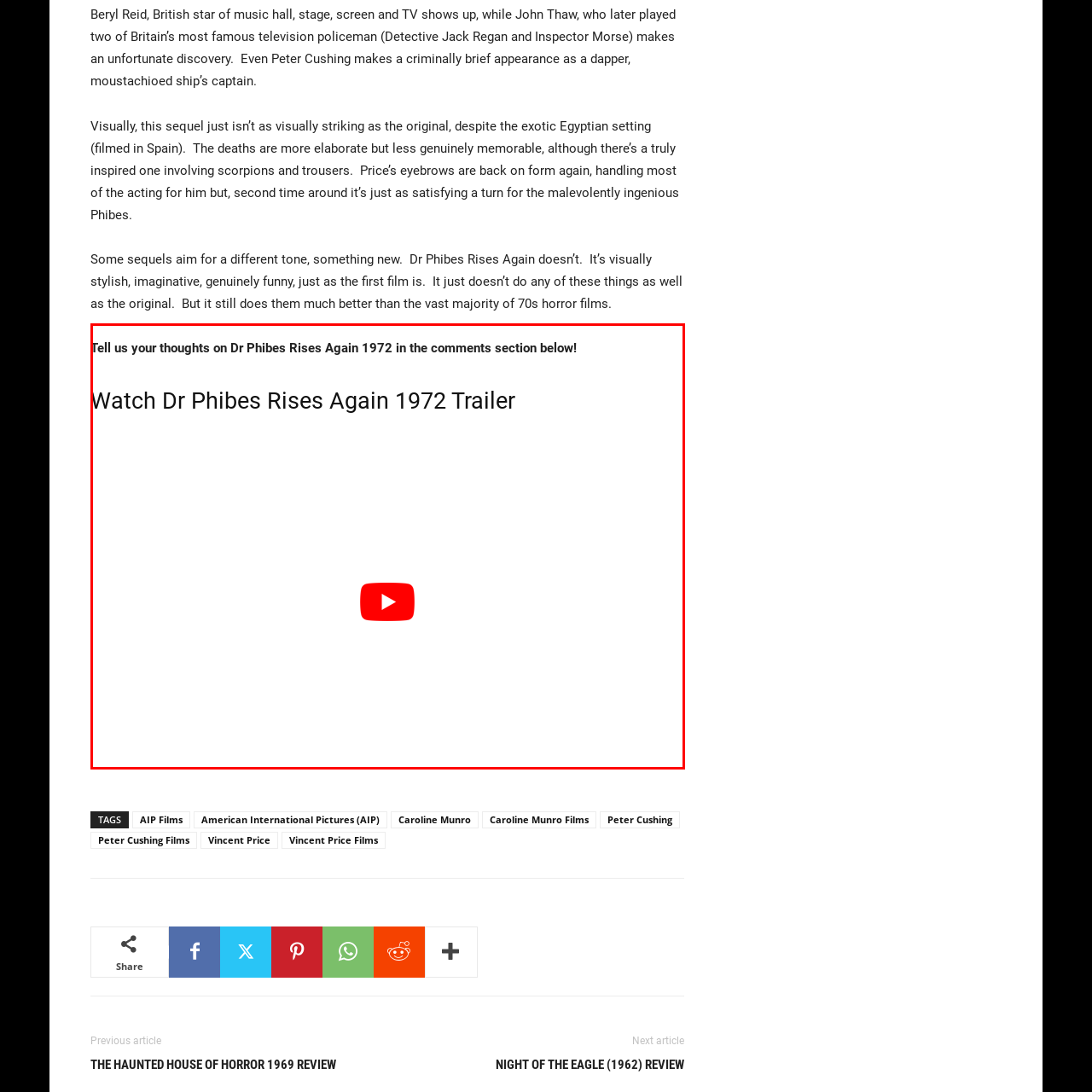Give an elaborate description of the visual elements within the red-outlined box.

The image features the play button for the trailer of "Dr. Phibes Rises Again," a 1972 horror film. Positioned prominently, this visual invites viewers to engage with the content by clicking to watch the trailer. Above the image, there's a heading encouraging audience interaction by asking for thoughts on the film in the comments section. The overall layout emphasizes the film's title and promotes the trailer, providing an engaging preview of this sequel that continues the tale of the mysterious Dr. Phibes.